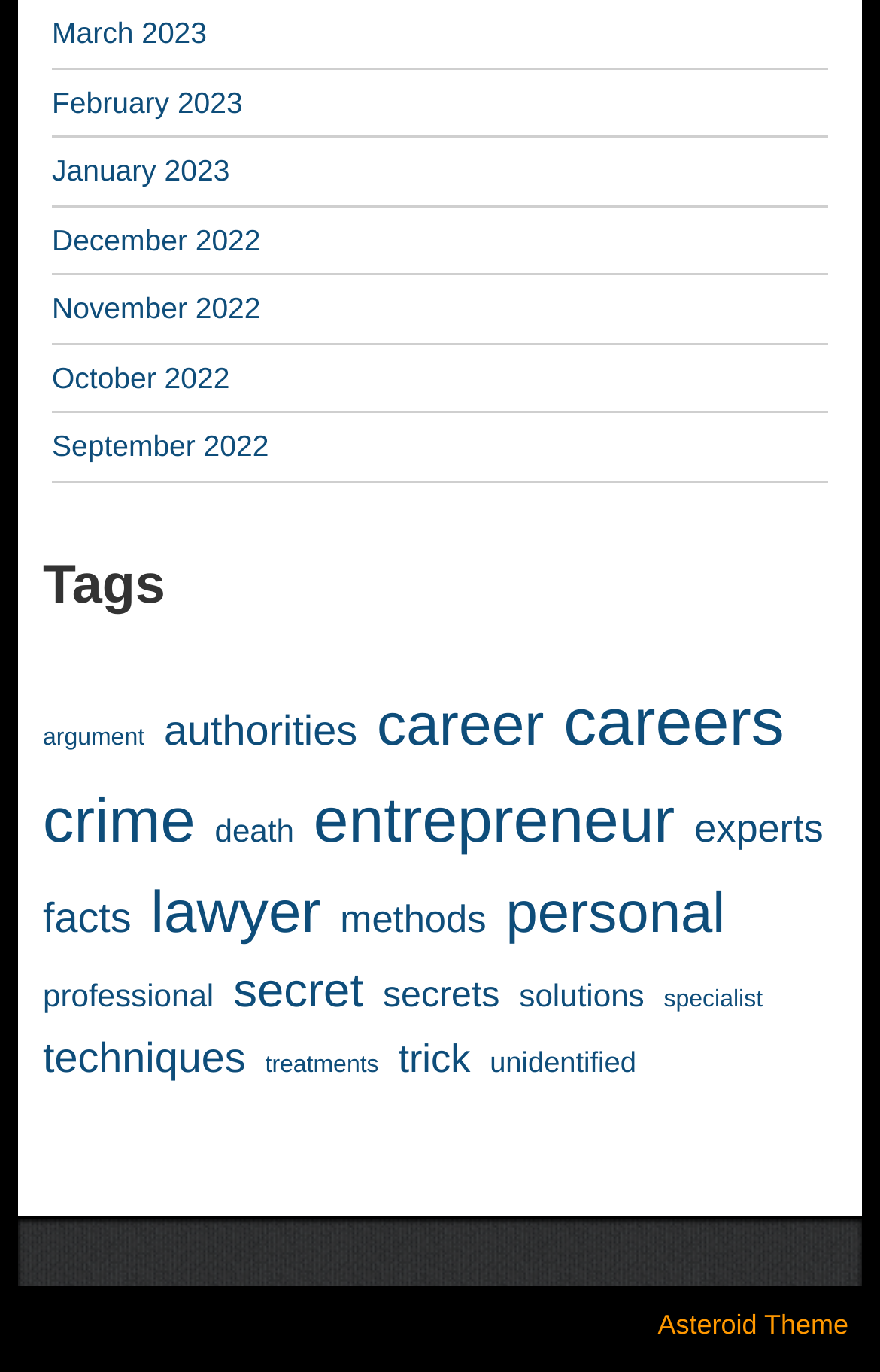What is the theme of the link at the bottom of the webpage?
Refer to the image and give a detailed answer to the query.

I looked at the link at the bottom of the webpage and found that it is related to the 'Asteroid Theme'.